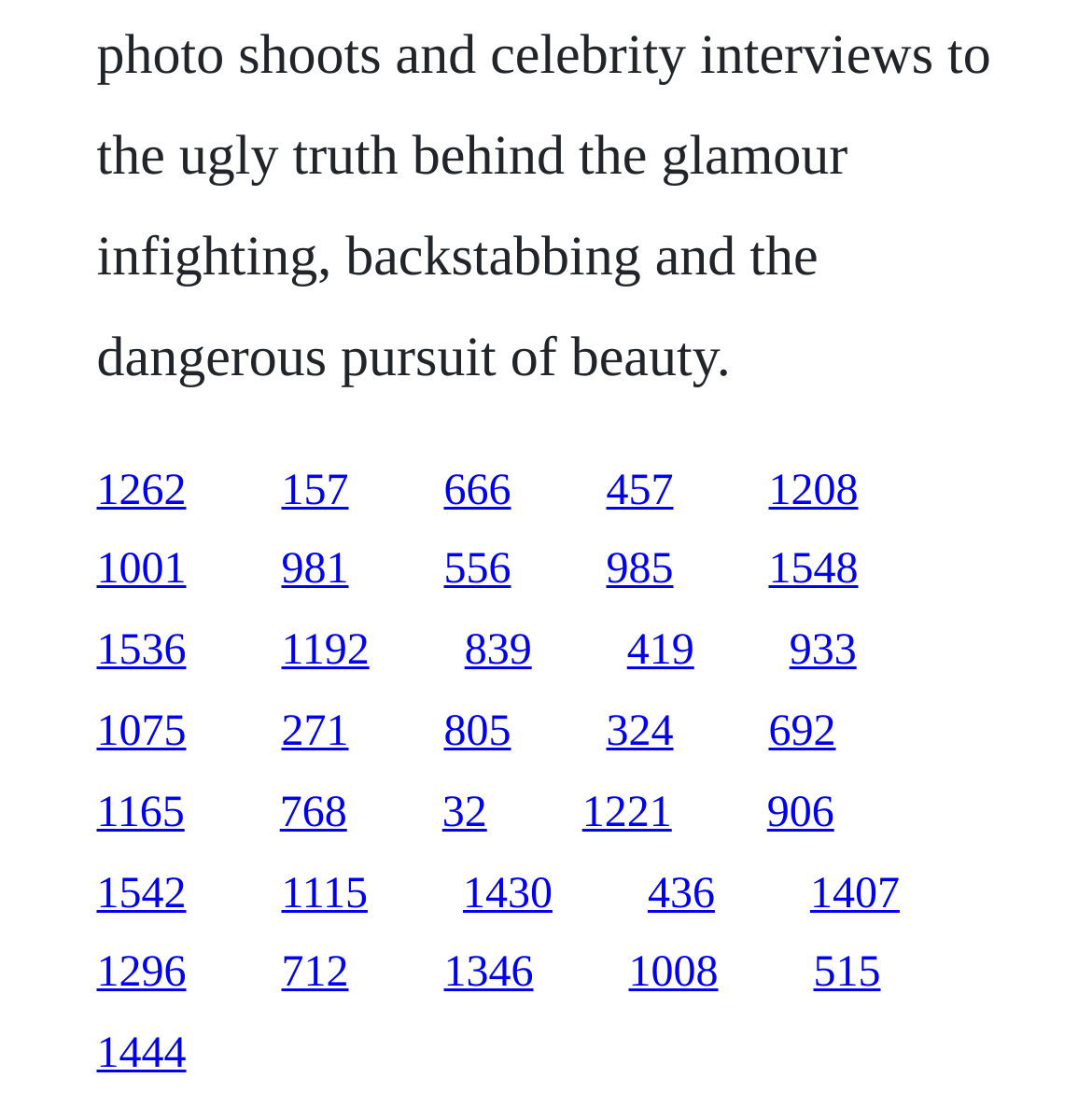Please provide a comprehensive response to the question based on the details in the image: What is the vertical position of the link '1262'?

According to the bounding box coordinates, the y1 value of the link '1262' is 0.416, which indicates that it is located at the top of the webpage.